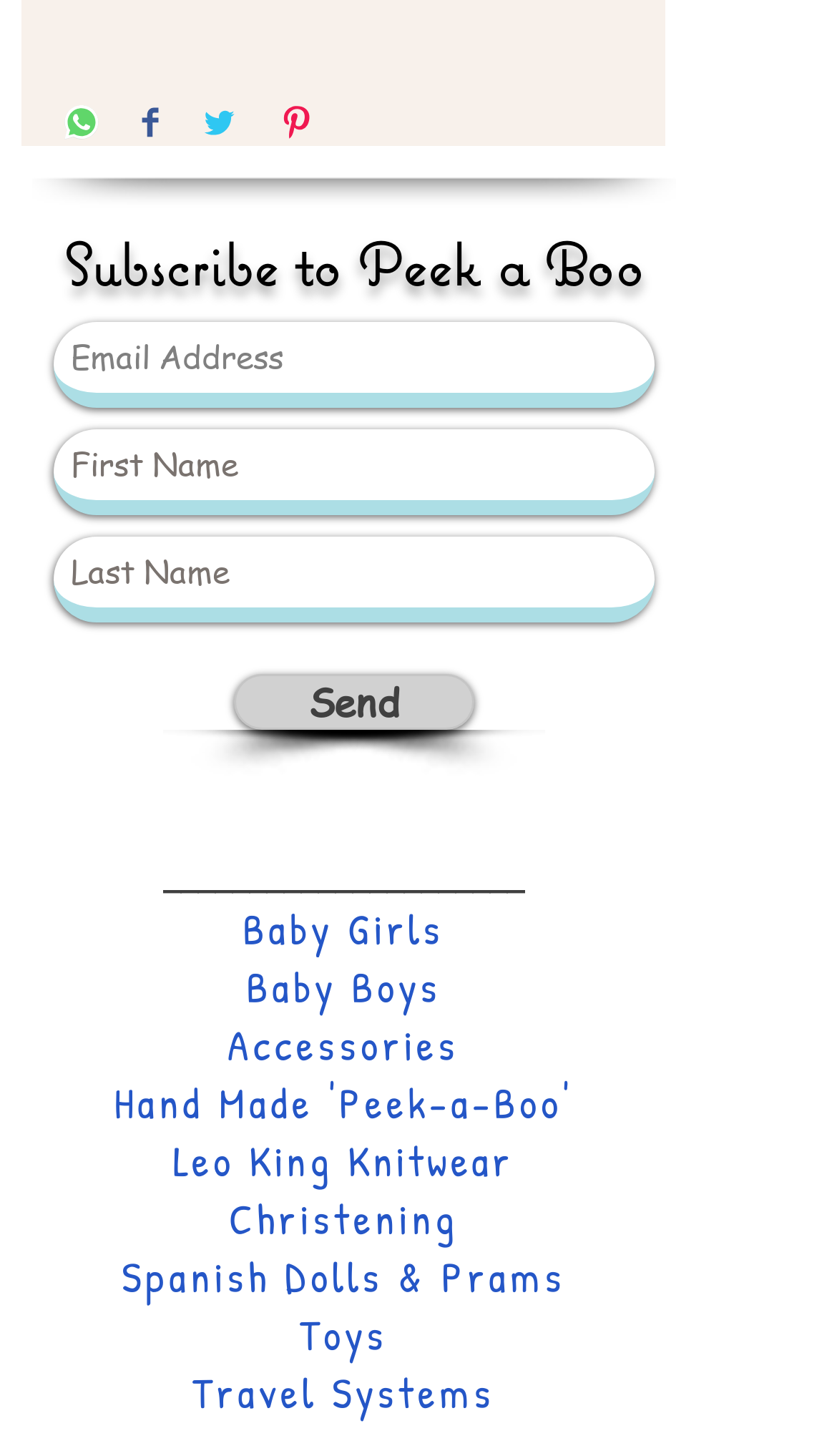What is required to subscribe to Peek a Boo?
Please provide a single word or phrase as your answer based on the screenshot.

Email Address